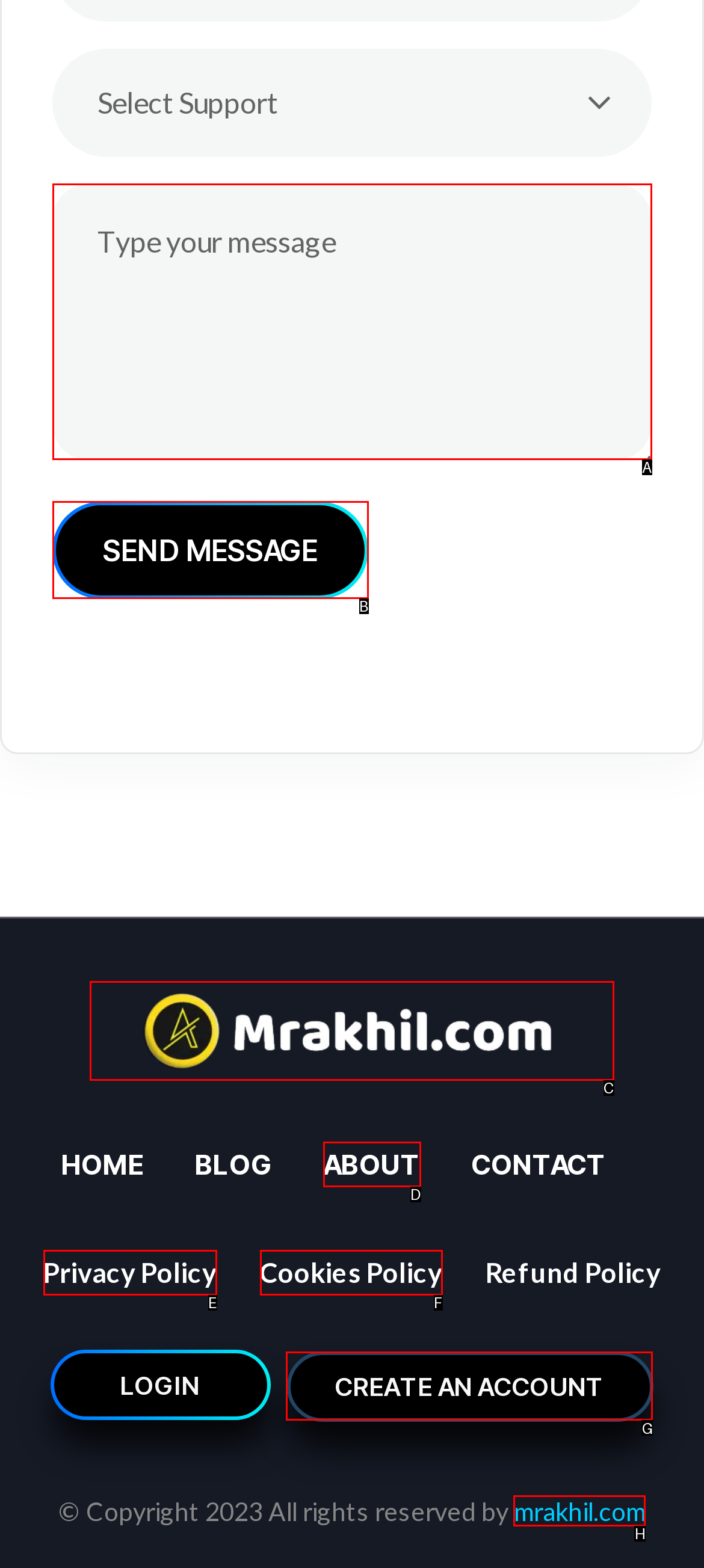Decide which HTML element to click to complete the task: Create an account Provide the letter of the appropriate option.

G